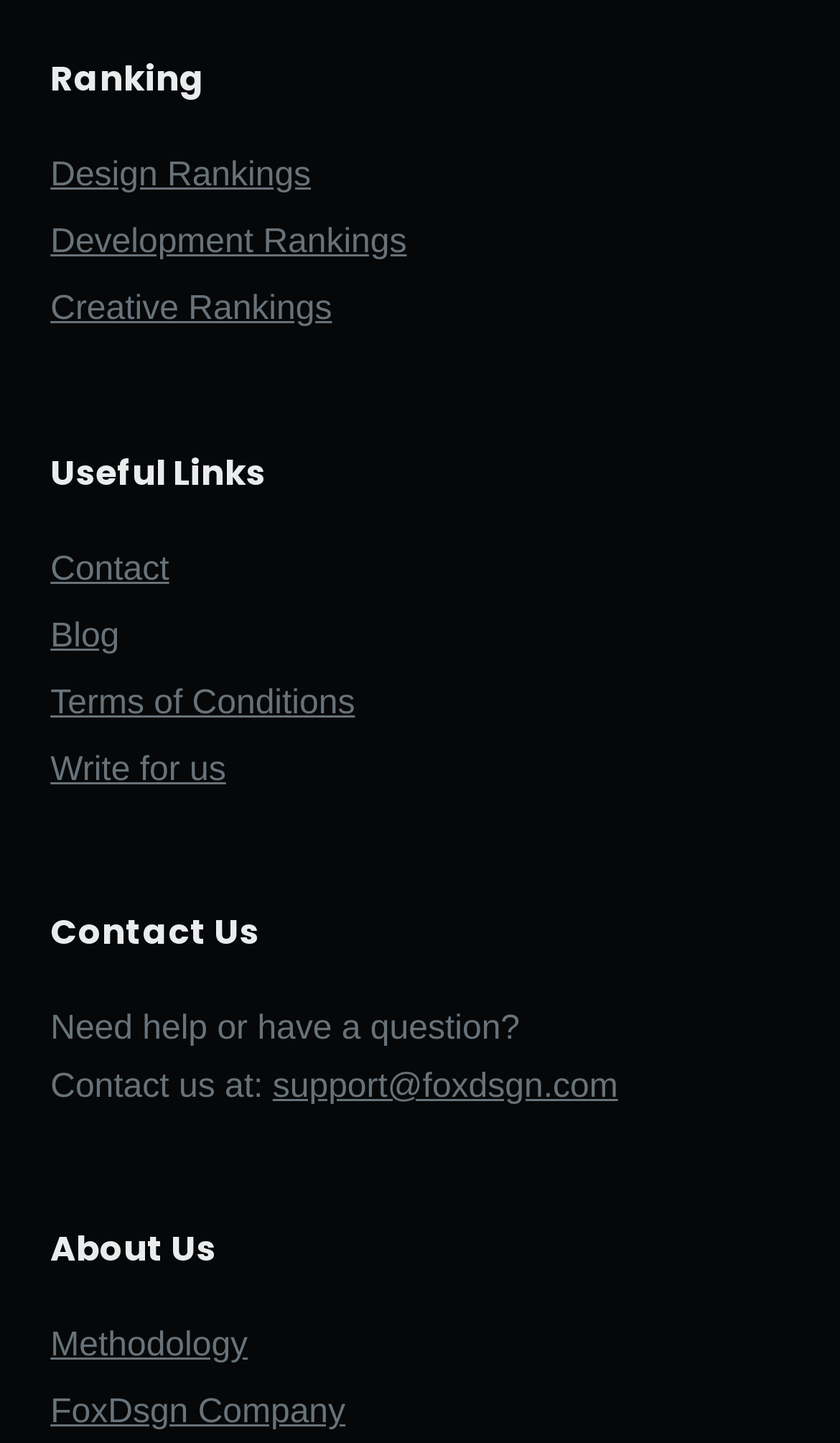Determine the bounding box coordinates for the element that should be clicked to follow this instruction: "Click on Waterway Living: A New Urban Typology". The coordinates should be given as four float numbers between 0 and 1, in the format [left, top, right, bottom].

None